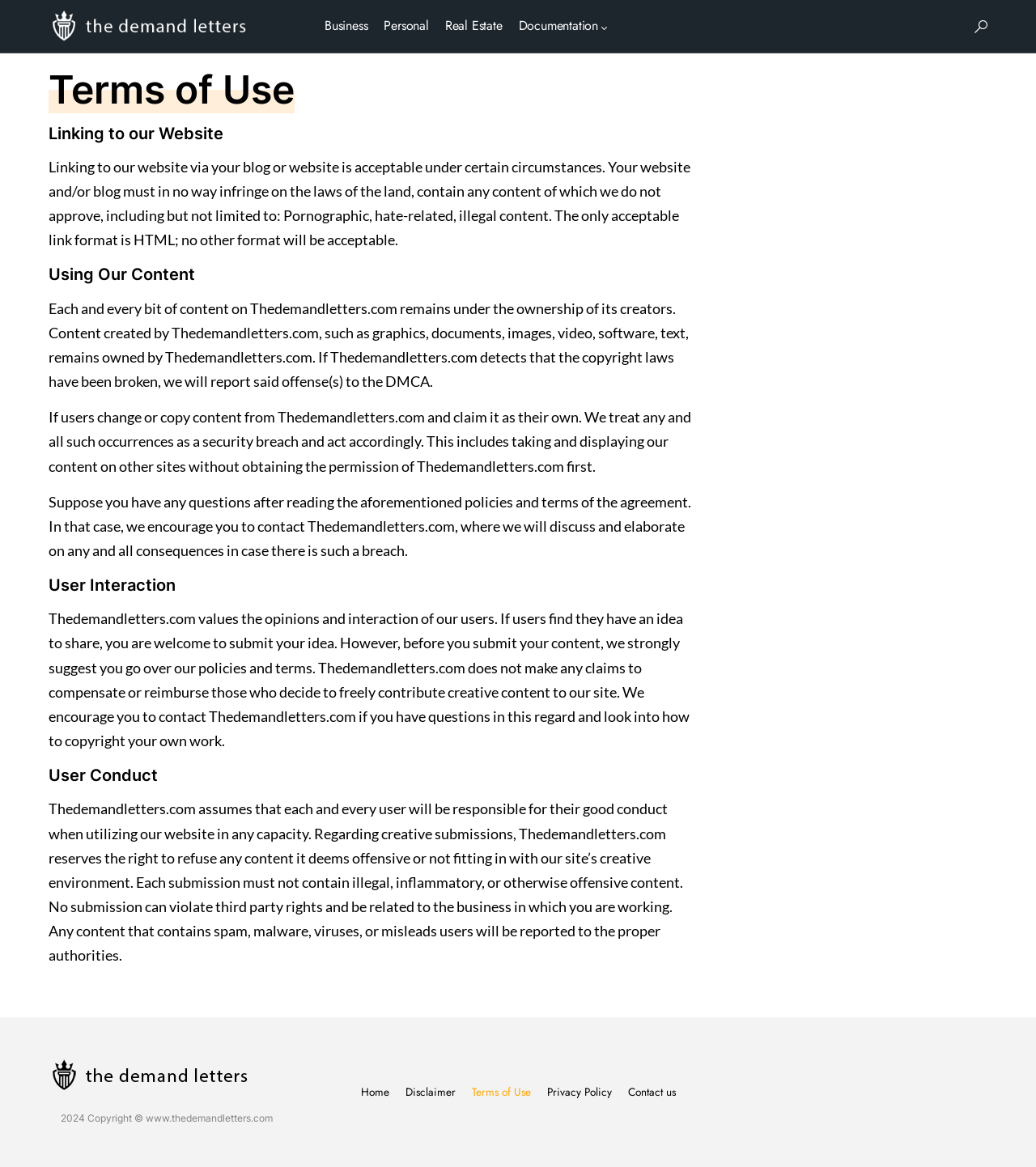Please determine the bounding box coordinates of the element to click in order to execute the following instruction: "Click on the 'Home' link". The coordinates should be four float numbers between 0 and 1, specified as [left, top, right, bottom].

[0.348, 0.928, 0.375, 0.944]